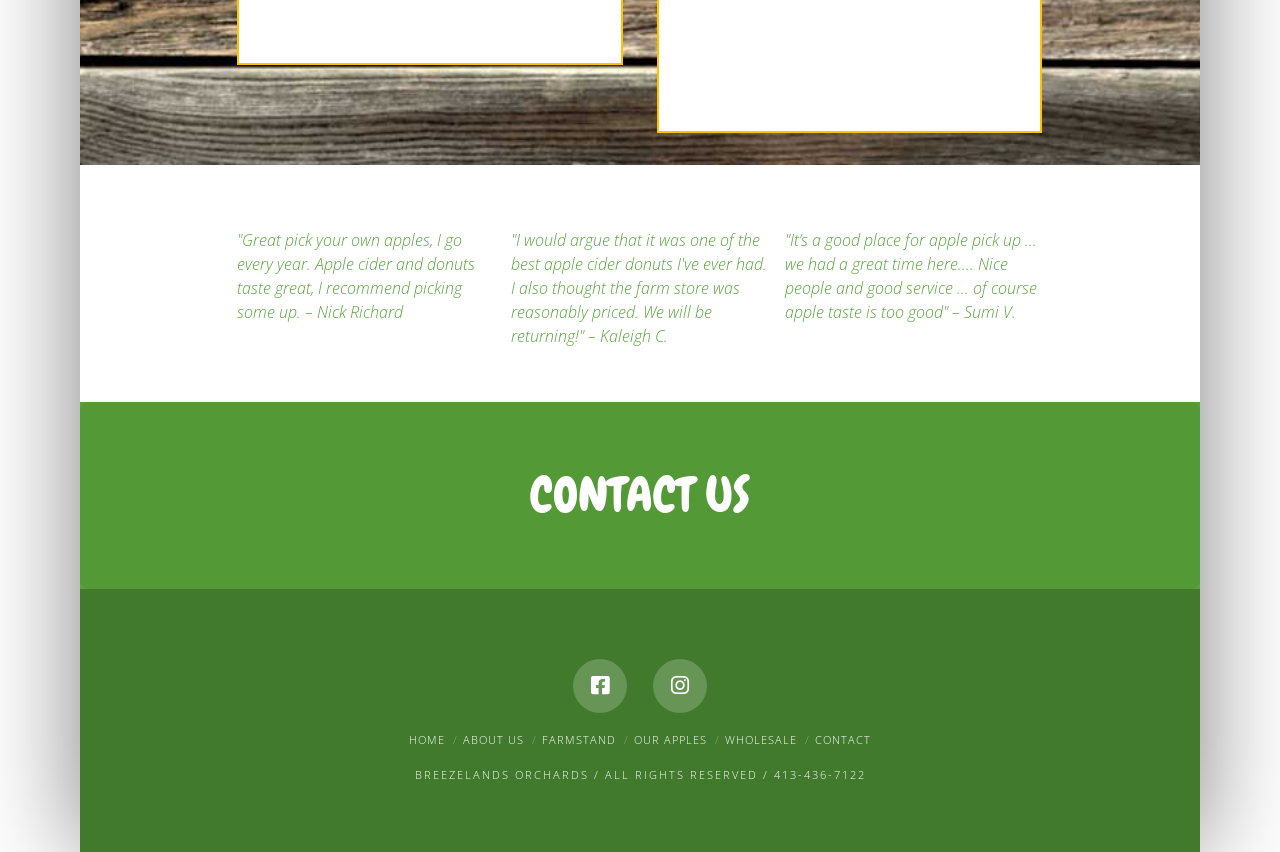Please identify the bounding box coordinates of the element that needs to be clicked to perform the following instruction: "check ABOUT US".

[0.362, 0.86, 0.409, 0.877]